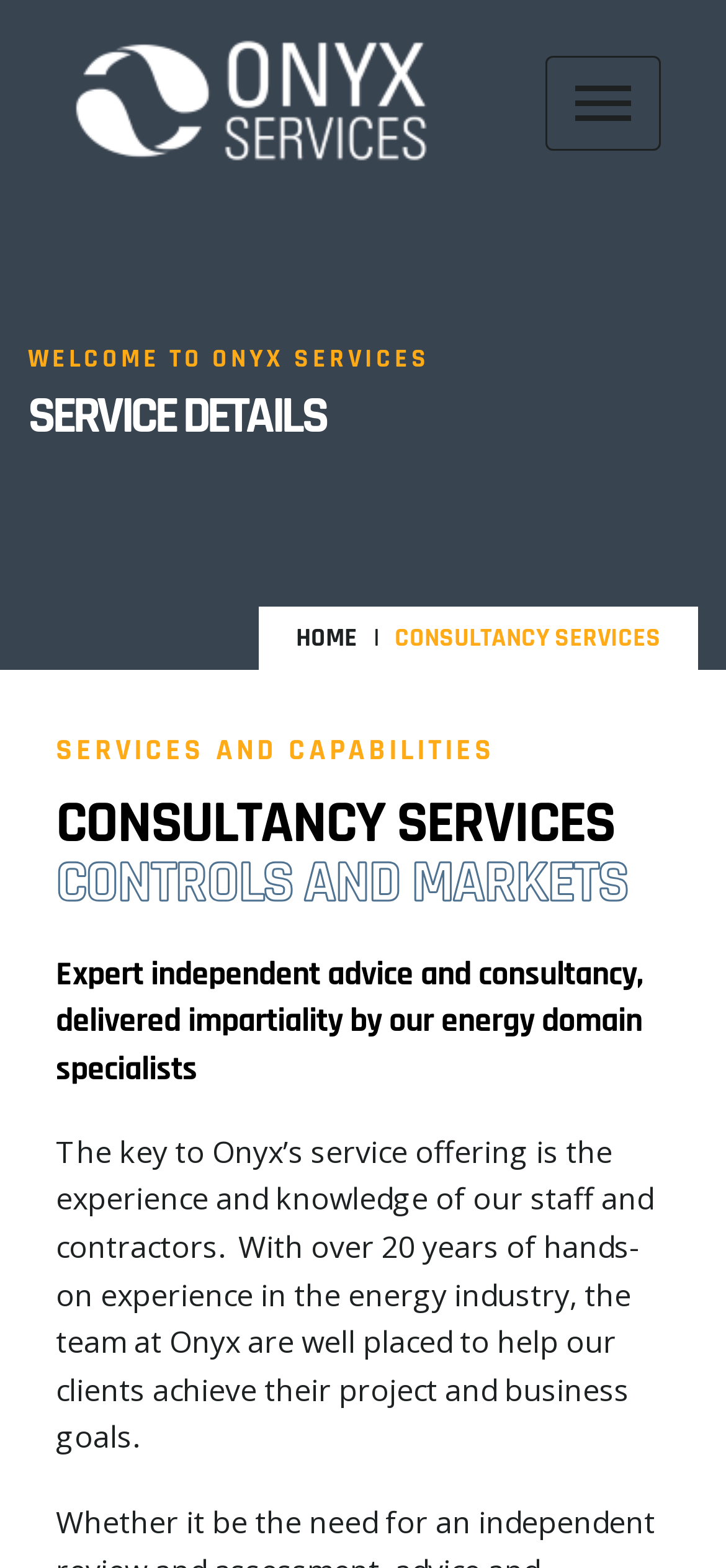Please find the bounding box for the following UI element description. Provide the coordinates in (top-left x, top-left y, bottom-right x, bottom-right y) format, with values between 0 and 1: alt="Onyx Services"

[0.09, 0.018, 0.6, 0.113]